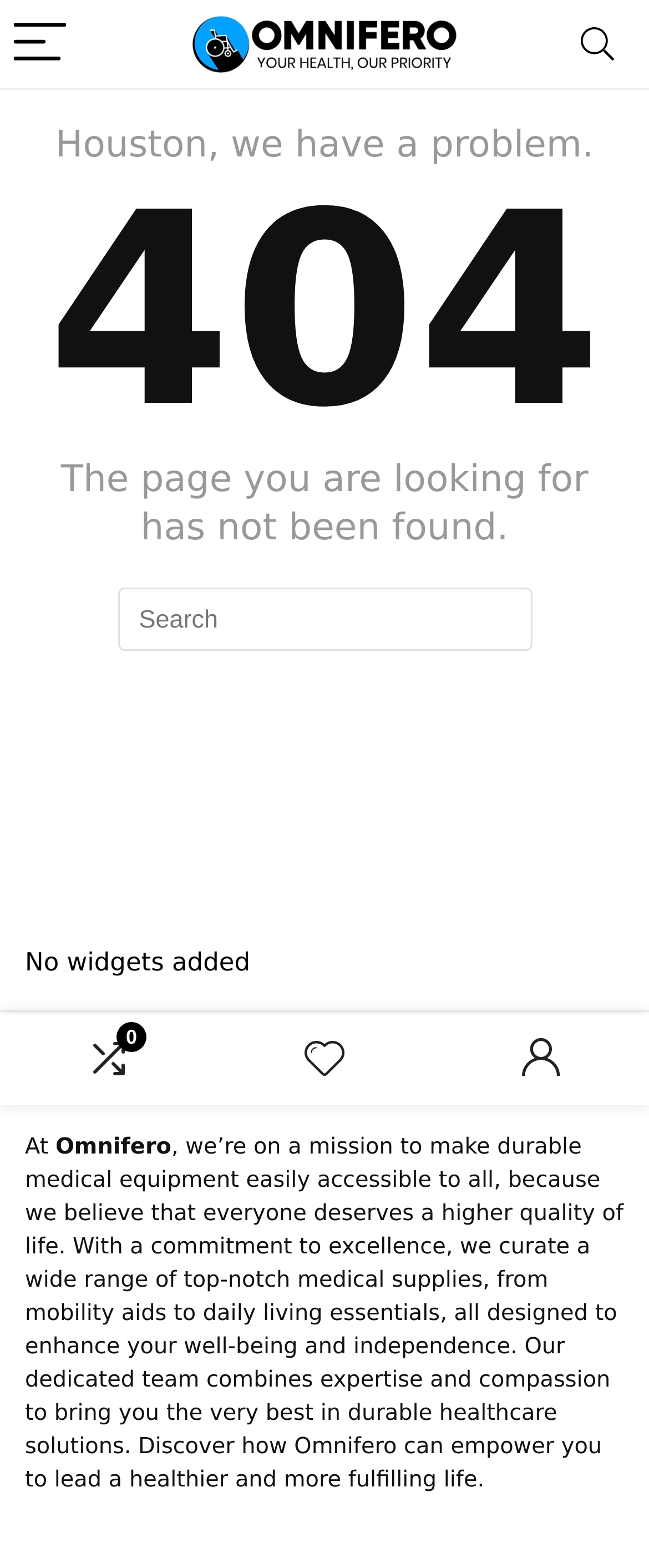Please find the bounding box for the following UI element description. Provide the coordinates in (top-left x, top-left y, bottom-right x, bottom-right y) format, with values between 0 and 1: name="s" placeholder="Search"

[0.181, 0.375, 0.819, 0.415]